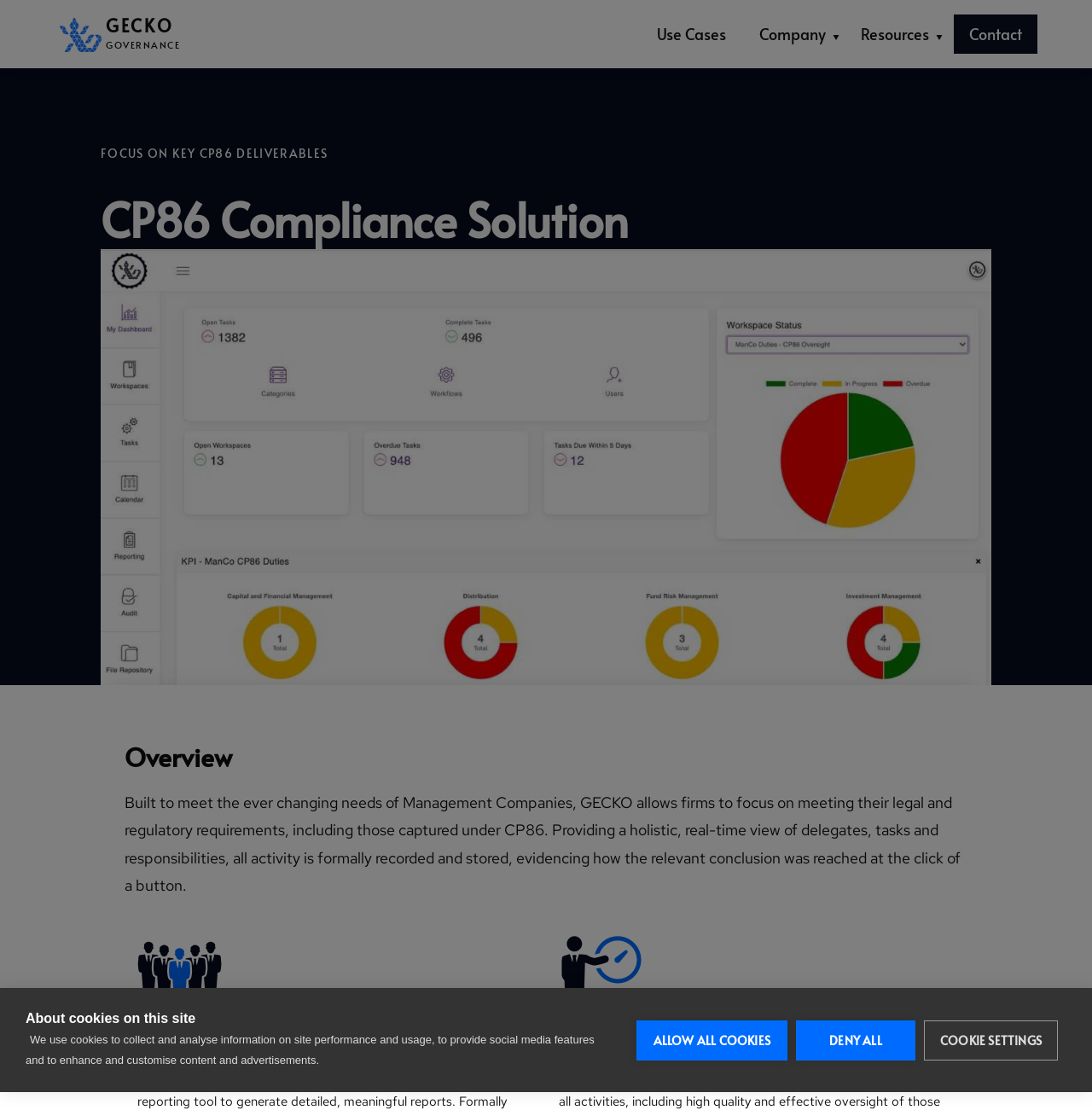Please provide a one-word or phrase answer to the question: 
What is the logo of the company?

GECKO Logo